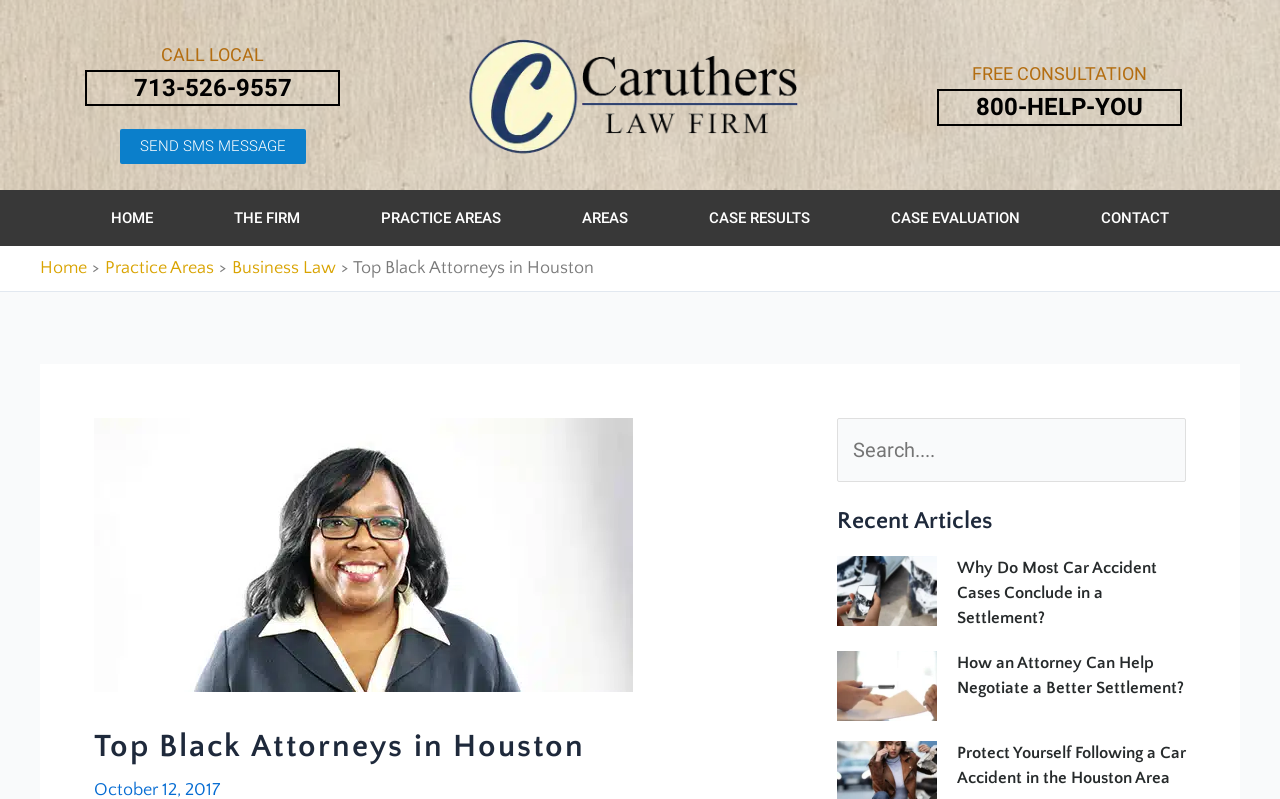Please provide a one-word or short phrase answer to the question:
What is the purpose of the search box on the webpage?

To search the website